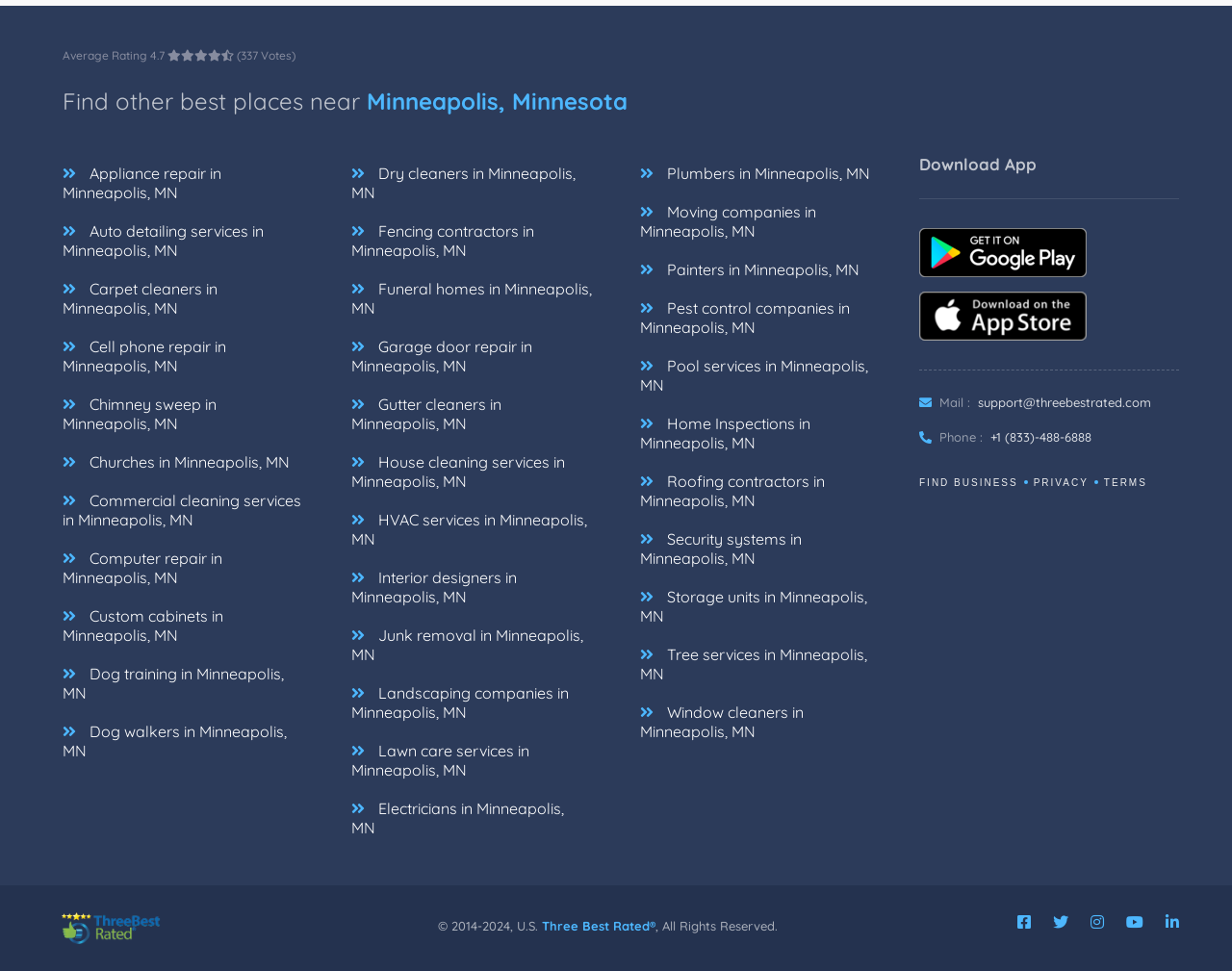Determine the bounding box coordinates of the region to click in order to accomplish the following instruction: "Download the Android App". Provide the coordinates as four float numbers between 0 and 1, specifically [left, top, right, bottom].

[0.746, 0.258, 0.89, 0.273]